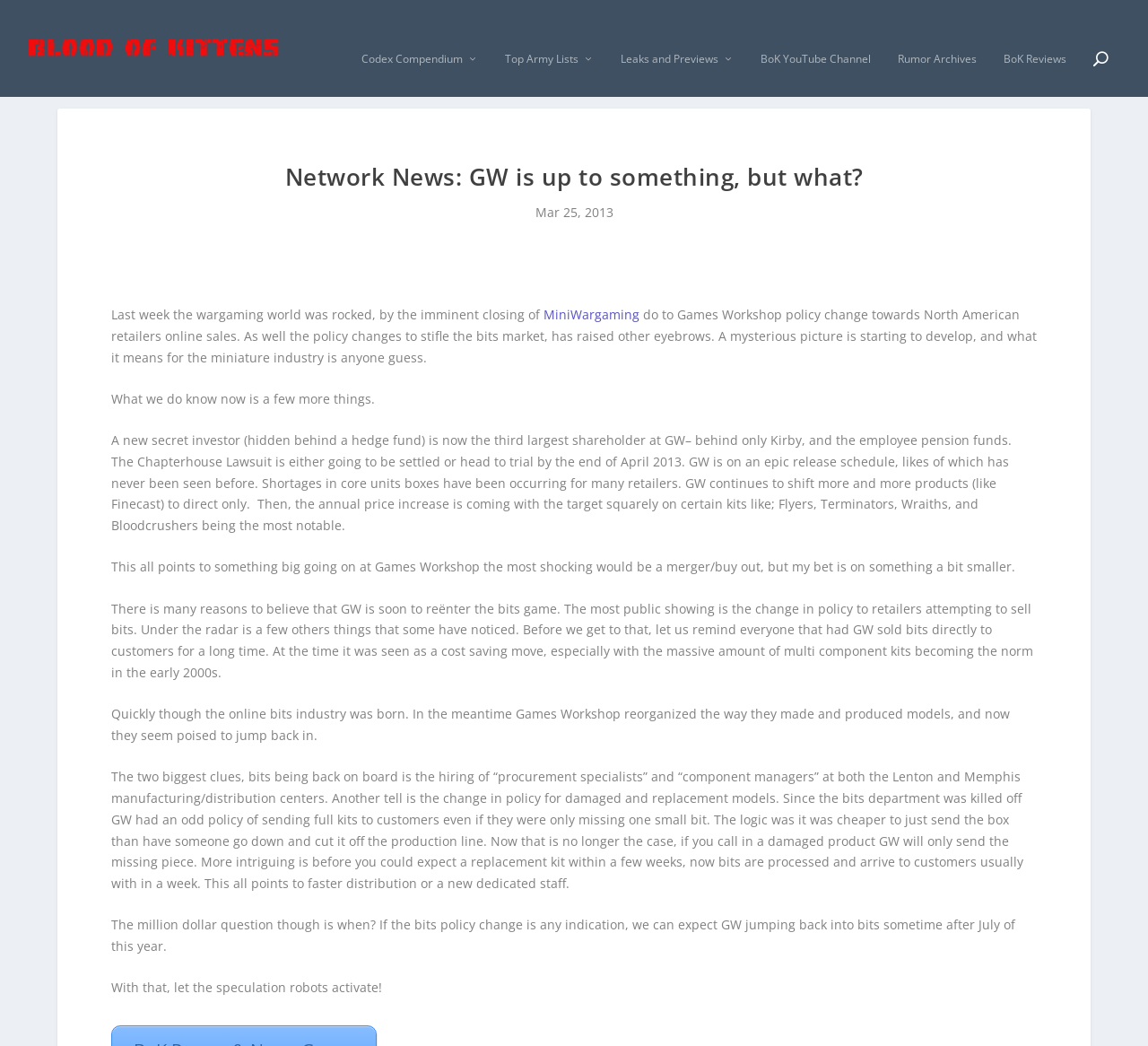Identify the bounding box coordinates of the clickable region necessary to fulfill the following instruction: "Watch BoK YouTube Channel". The bounding box coordinates should be four float numbers between 0 and 1, i.e., [left, top, right, bottom].

[0.662, 0.026, 0.759, 0.069]